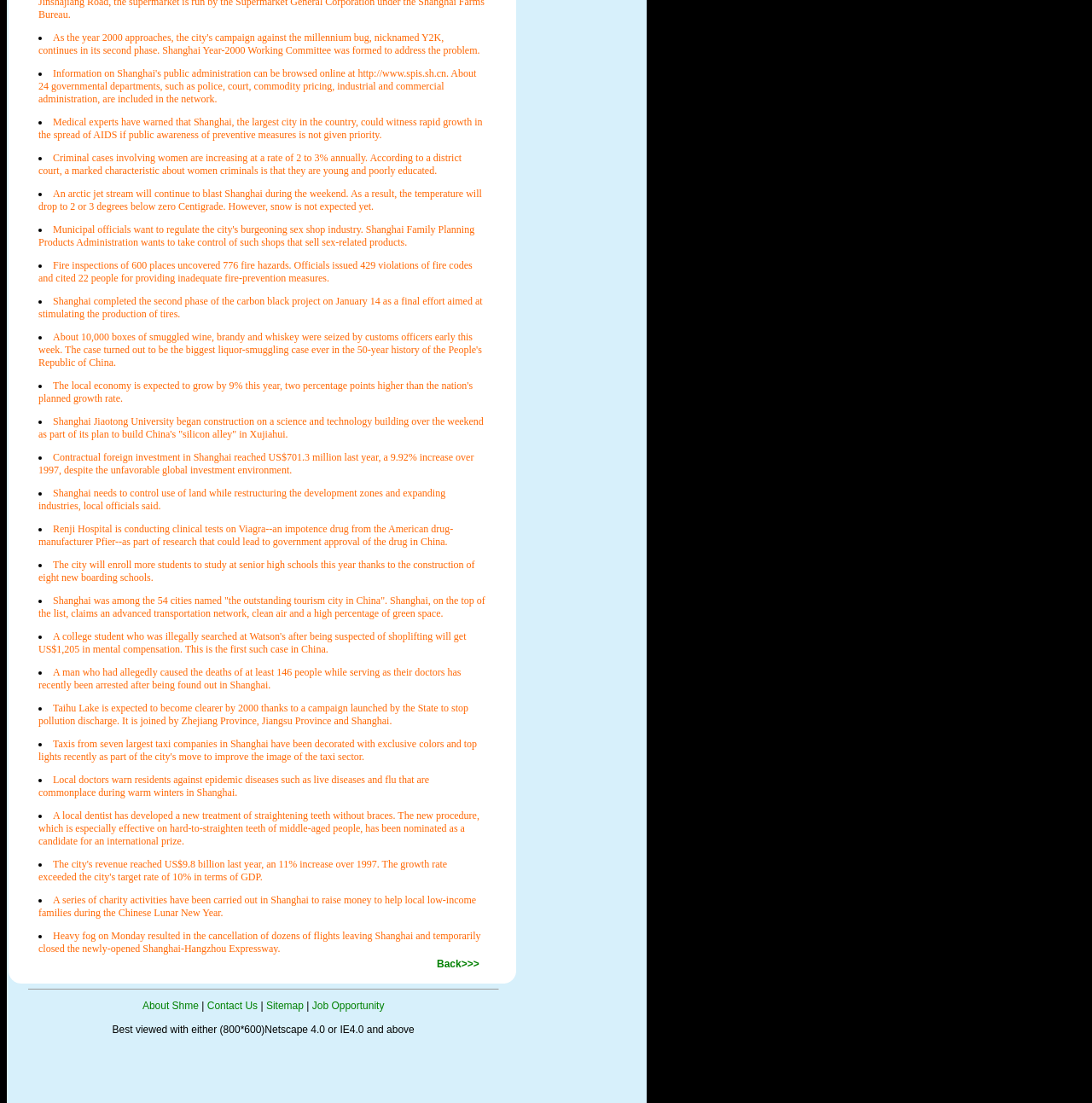Find the bounding box coordinates corresponding to the UI element with the description: "About Shme". The coordinates should be formatted as [left, top, right, bottom], with values as floats between 0 and 1.

[0.13, 0.906, 0.182, 0.917]